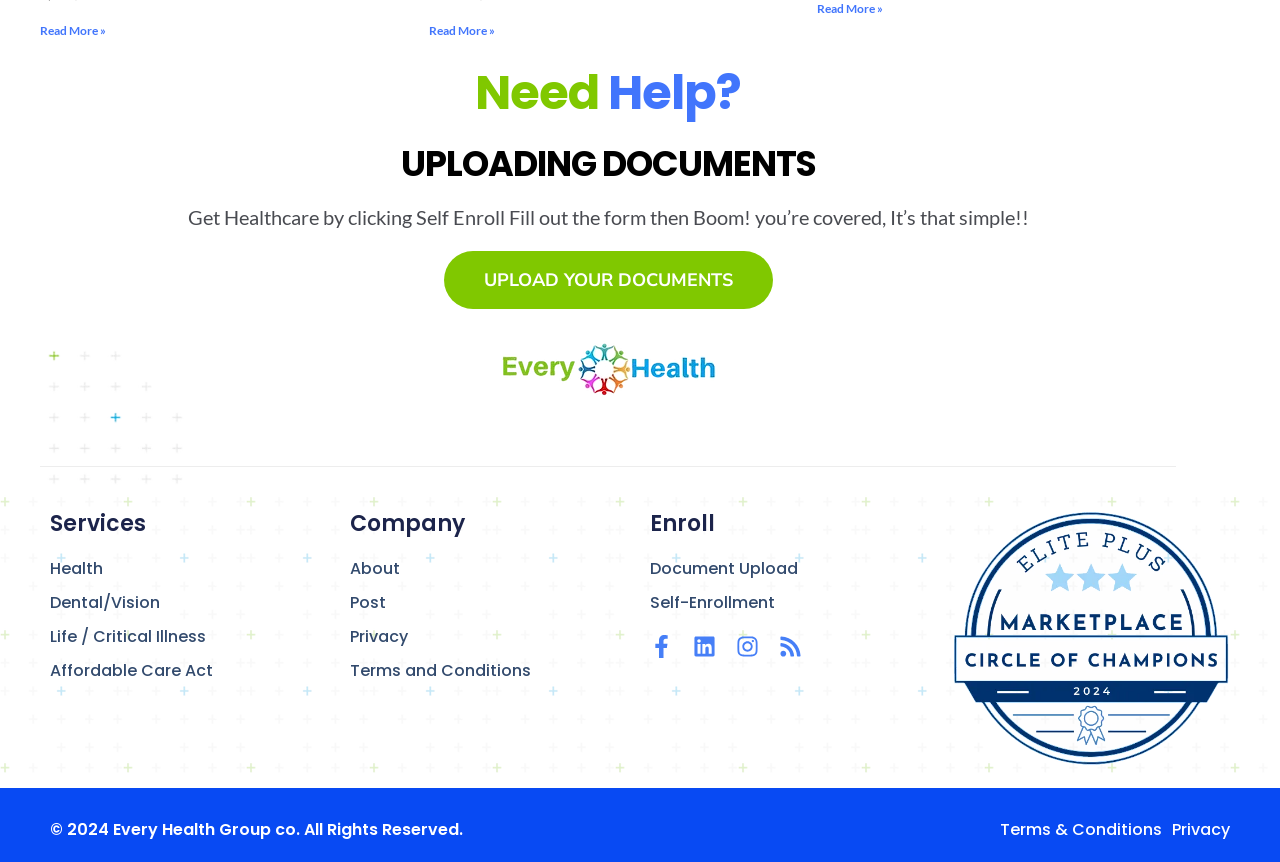Please find the bounding box coordinates of the element that you should click to achieve the following instruction: "Upload your documents". The coordinates should be presented as four float numbers between 0 and 1: [left, top, right, bottom].

[0.346, 0.291, 0.604, 0.358]